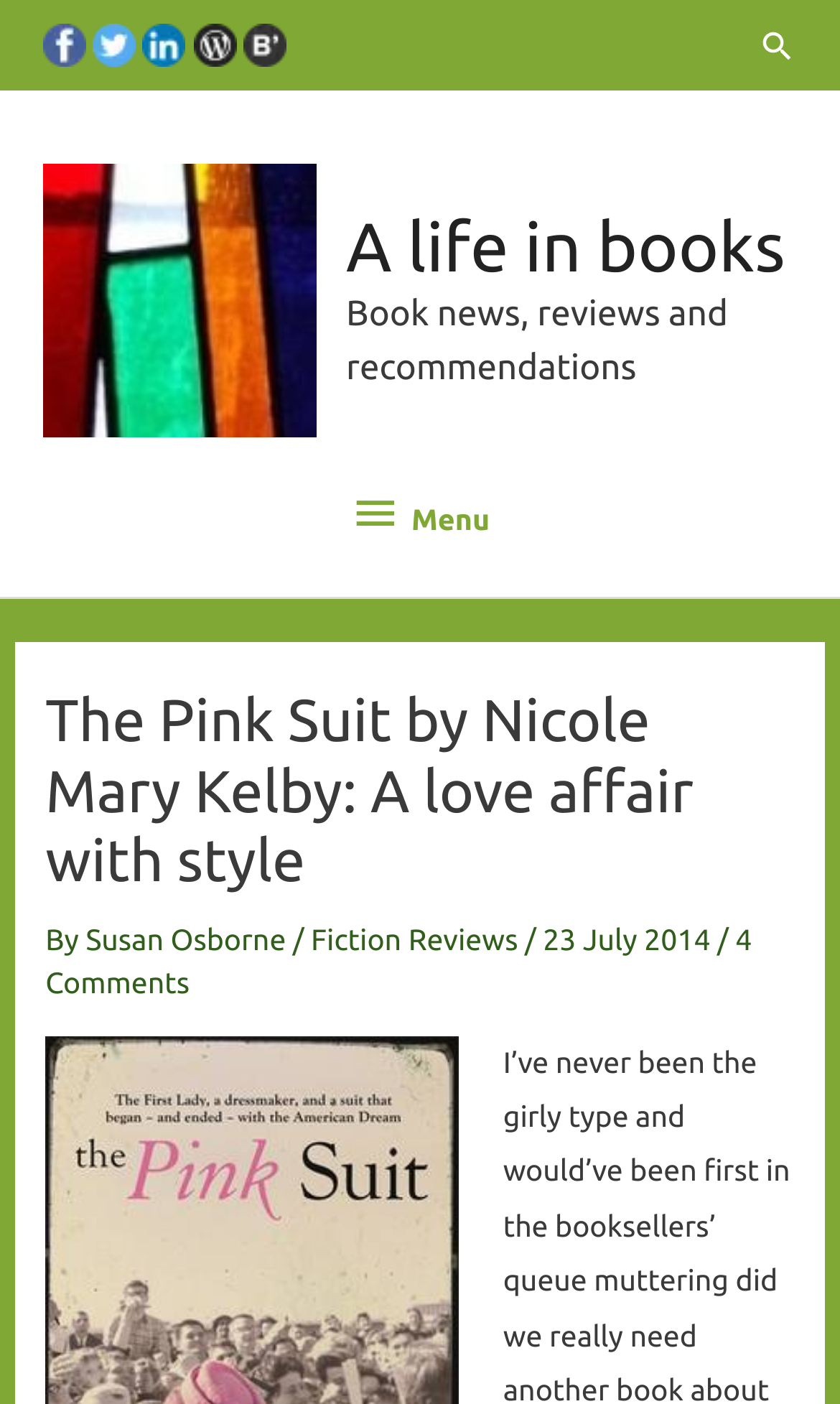Find and provide the bounding box coordinates for the UI element described here: "title="Follow Me on Bloglovin'"". The coordinates should be given as four float numbers between 0 and 1: [left, top, right, bottom].

[0.289, 0.018, 0.34, 0.043]